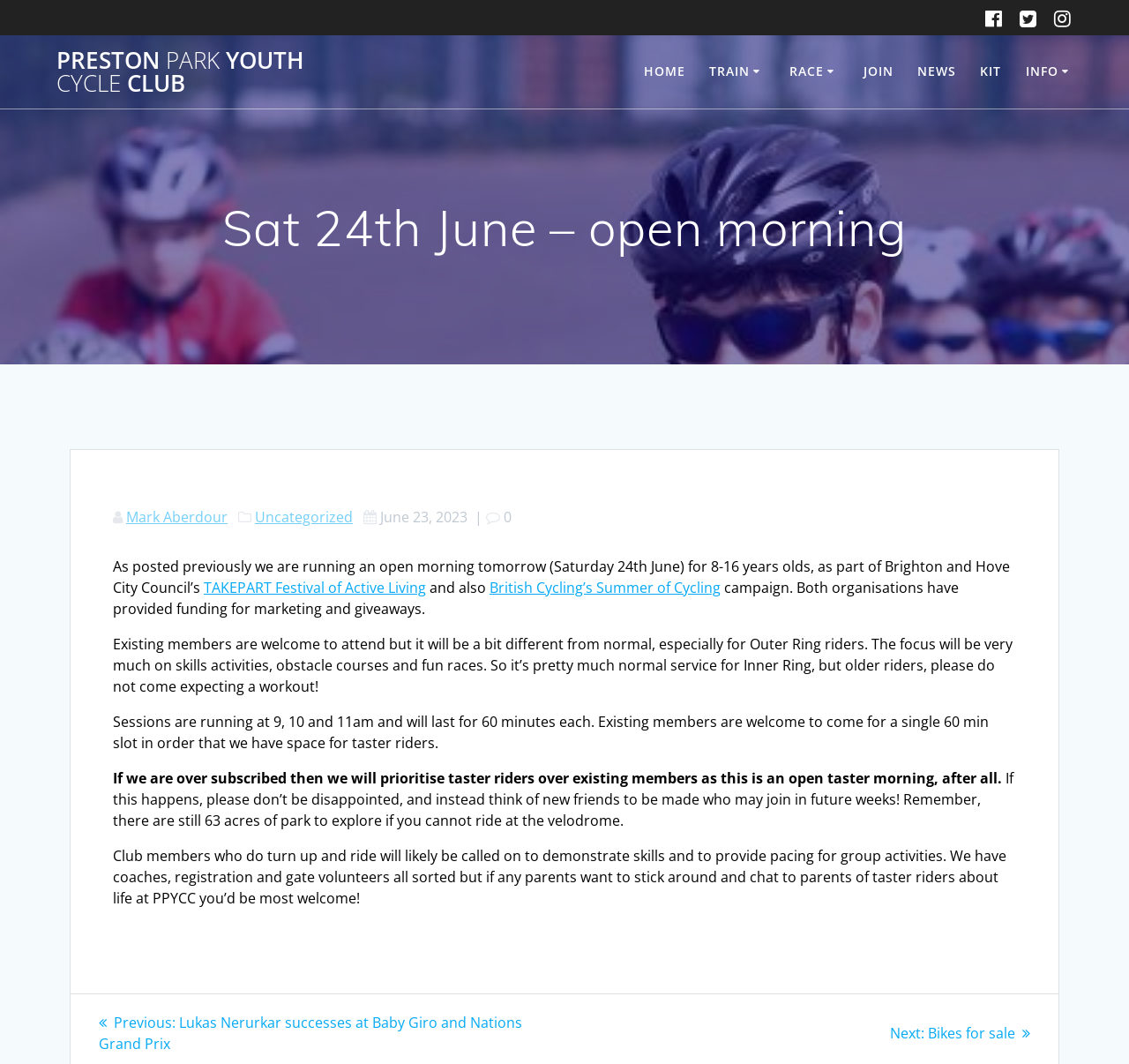Specify the bounding box coordinates of the element's region that should be clicked to achieve the following instruction: "Click the TRAIN link". The bounding box coordinates consist of four float numbers between 0 and 1, in the format [left, top, right, bottom].

[0.628, 0.058, 0.678, 0.077]